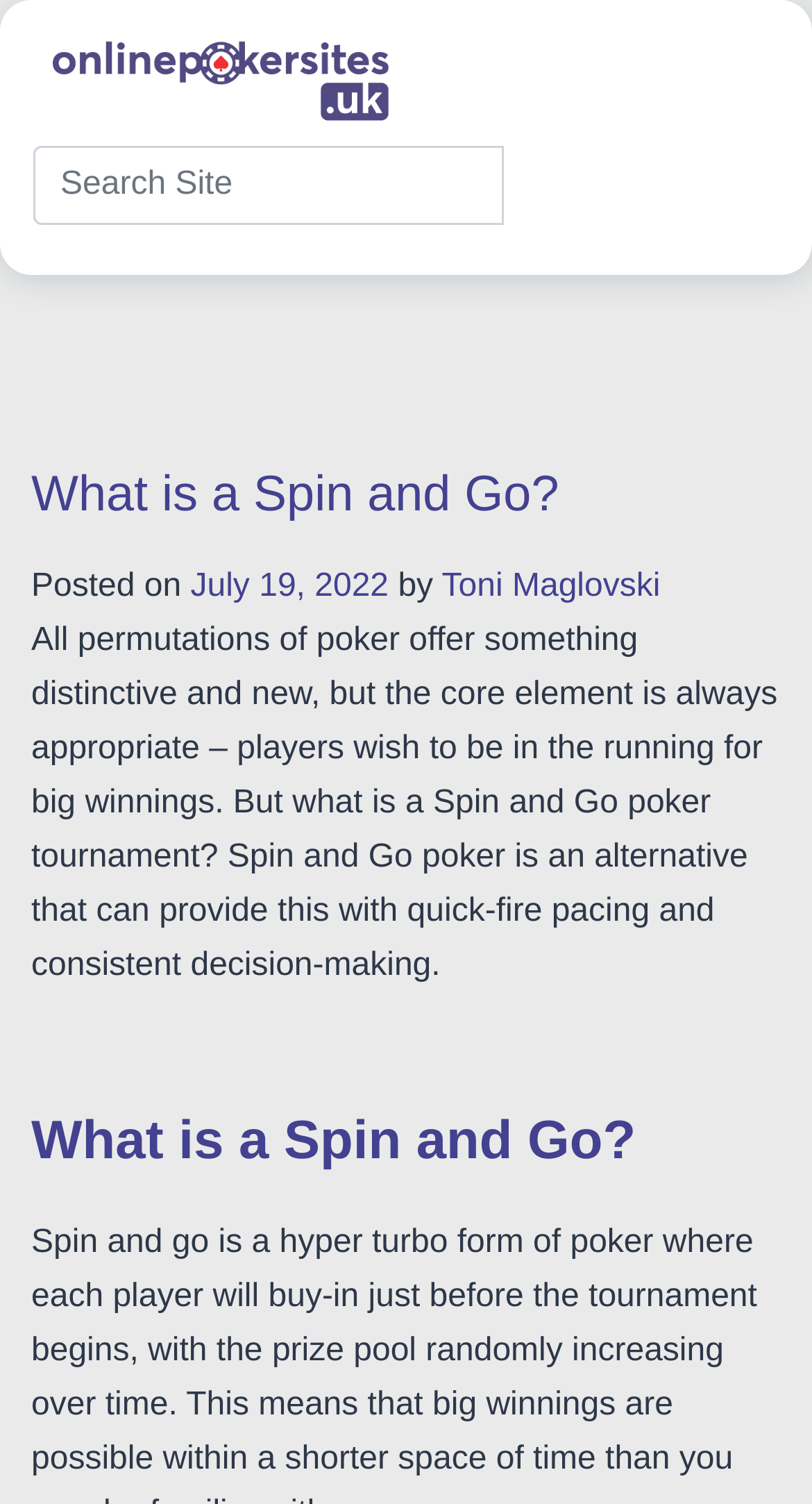What is the author of the current article?
Based on the screenshot, give a detailed explanation to answer the question.

I found the author's name by looking at the text 'by' followed by a link with the author's name, which is 'Toni Maglovski'.